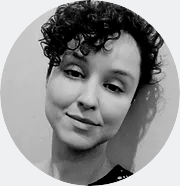Explain the contents of the image with as much detail as possible.

The image features a portrait of a woman with short, curly hair, presented in a circular crop that emphasizes her facial features. She appears to have a soft, serene expression, highlighting her natural beauty. The monochromatic color scheme enhances the image's artistic quality, giving it a timeless feel. This photograph likely serves as a professional headshot, possibly for a website or a portfolio, and is associated with the name "Paula Carvalho," as indicated in the surrounding context.